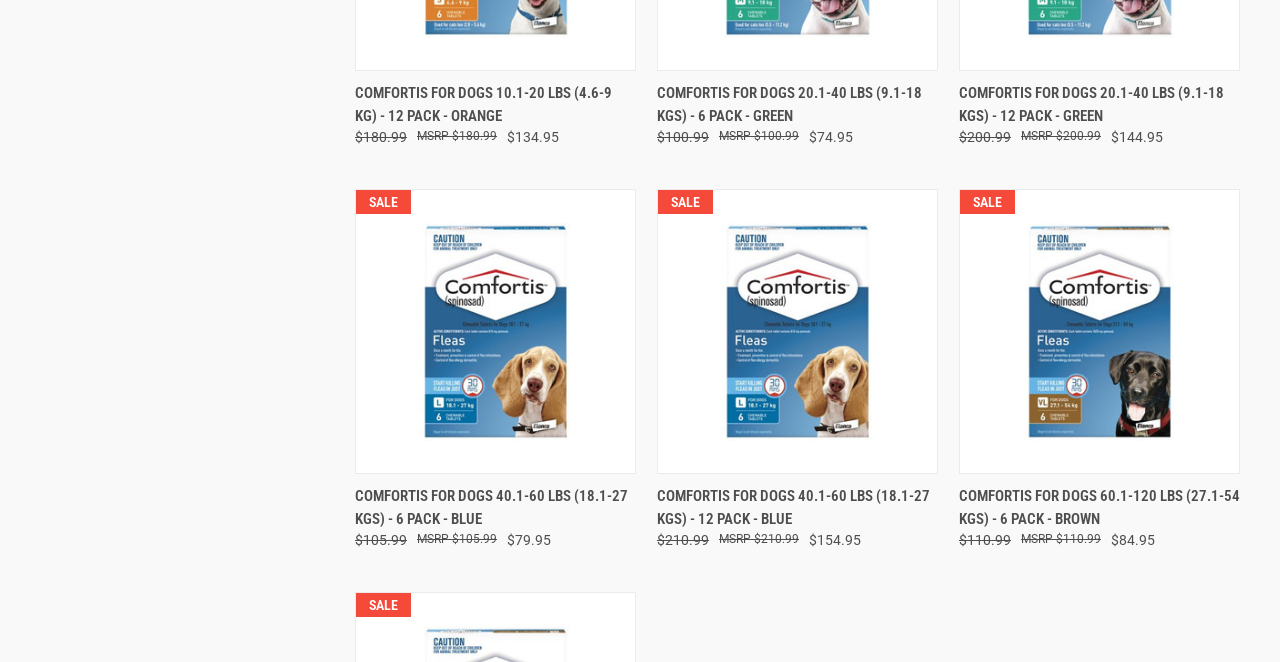Show the bounding box coordinates of the element that should be clicked to complete the task: "Quick view Comfortis for Dogs 10.1-20 lbs".

[0.359, 0.12, 0.407, 0.143]